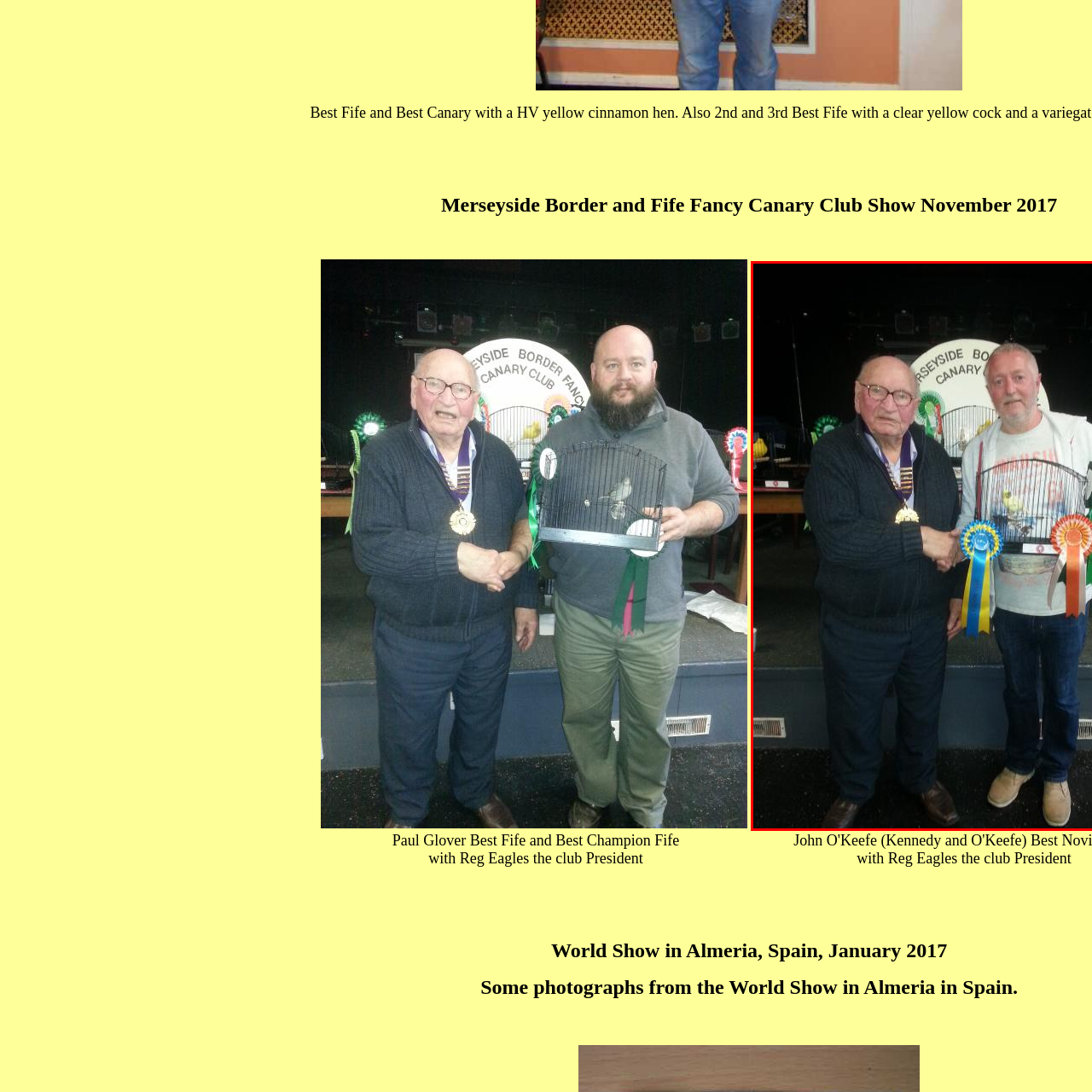What is the atmosphere of the event? Study the image bordered by the red bounding box and answer briefly using a single word or a phrase.

celebratory